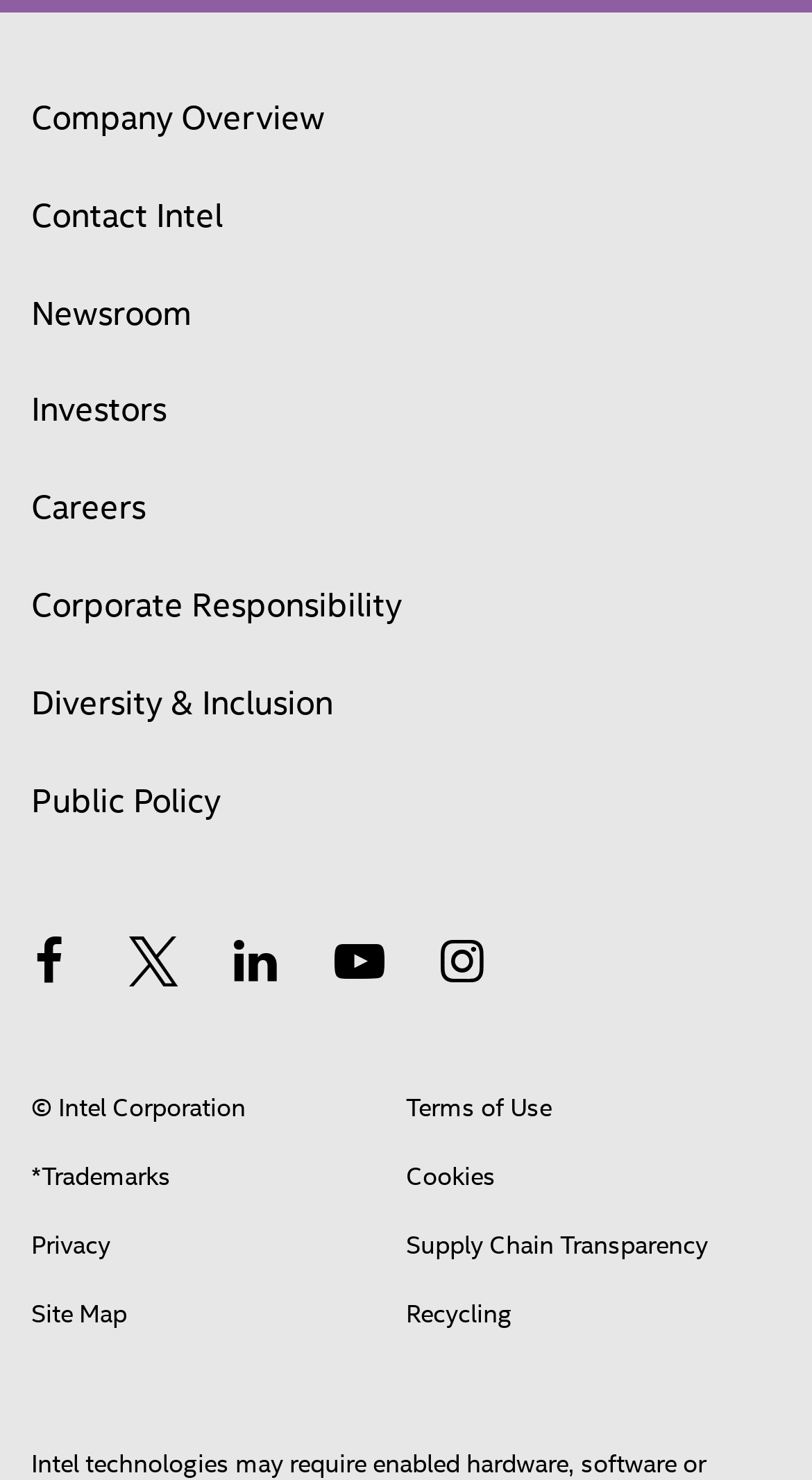Use one word or a short phrase to answer the question provided: 
What social media platforms does Intel have a presence on?

Facebook, Twitter, LinkedIn, YouTube, Instagram